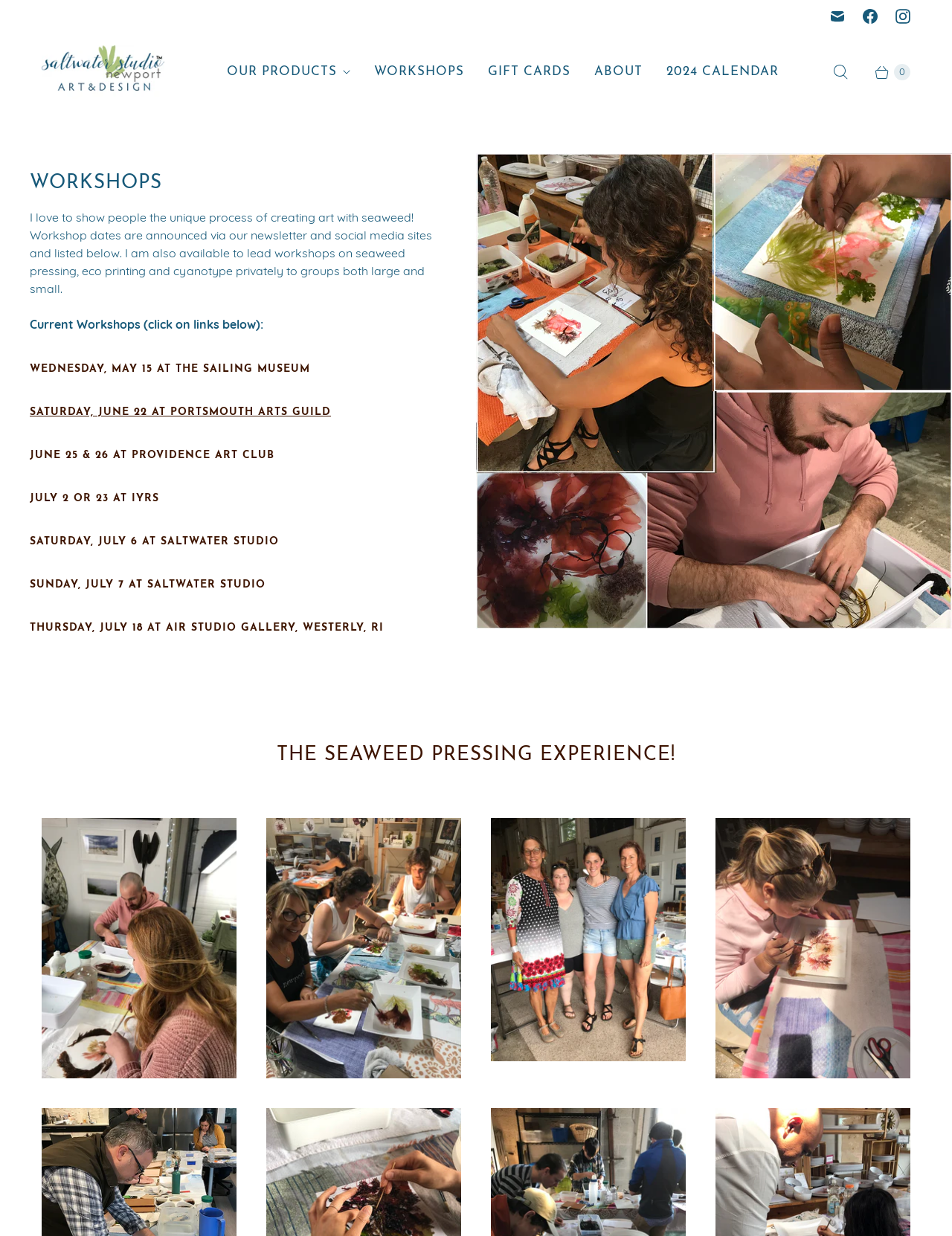Detail the webpage's structure and highlights in your description.

The webpage is about Saltwater Studio Newport, which offers workshops and other services. At the top, there is a navigation menu with links to email the studio, Facebook, and Instagram. Below this, there is a heading with the studio's name and a link to the homepage.

The main navigation menu is located below, with links to "WORKSHOPS", "GIFT CARDS", "ABOUT", and "2024 CALENDAR". To the right of this menu, there are links to "Search" and "Continue Shopping", each accompanied by an image.

The main content of the page is about workshops, with a heading "WORKSHOPS" and a description of the unique process of creating art with seaweed. The description also mentions that workshop dates are announced via newsletter and social media.

Below this, there is a list of current workshops, each with a heading and a link to more information. The workshops are listed in chronological order, with dates ranging from May 15 to July 18. Each workshop has a brief description and a link to sign up.

Further down the page, there is a heading "THE SEAWEED PRESSING EXPERIENCE!" and a link to a page about seaweed workshops being a great date night for couples. This link is accompanied by an image. There are also three more links to other pages or services, but their contents are not specified.

Throughout the page, there are several images, including icons for Facebook and Instagram, a disclosure triangle for the "OUR PRODUCTS" menu, and images accompanying some of the links.